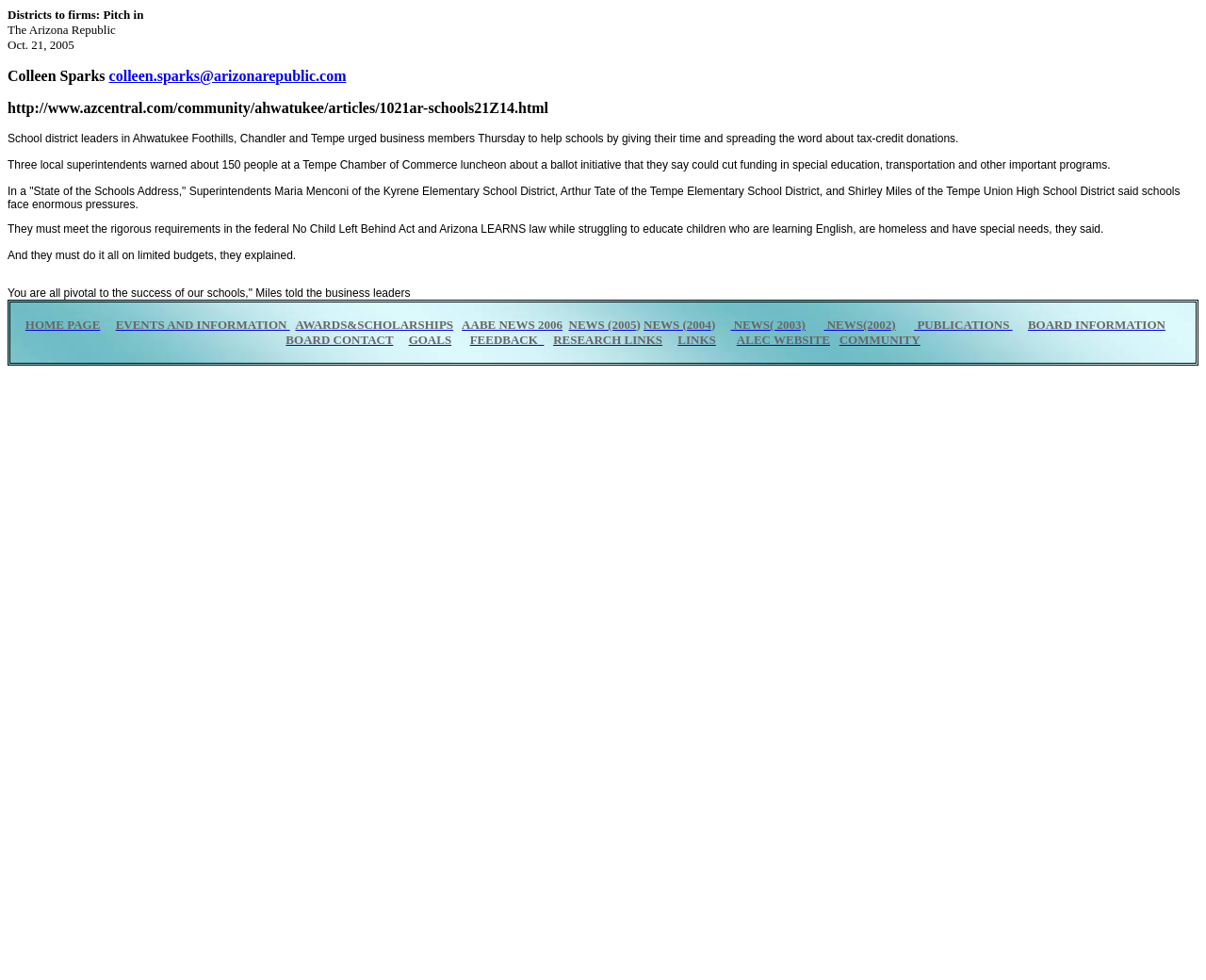Determine the bounding box coordinates for the HTML element mentioned in the following description: "Research Links". The coordinates should be a list of four floats ranging from 0 to 1, represented as [left, top, right, bottom].

[0.459, 0.339, 0.549, 0.354]